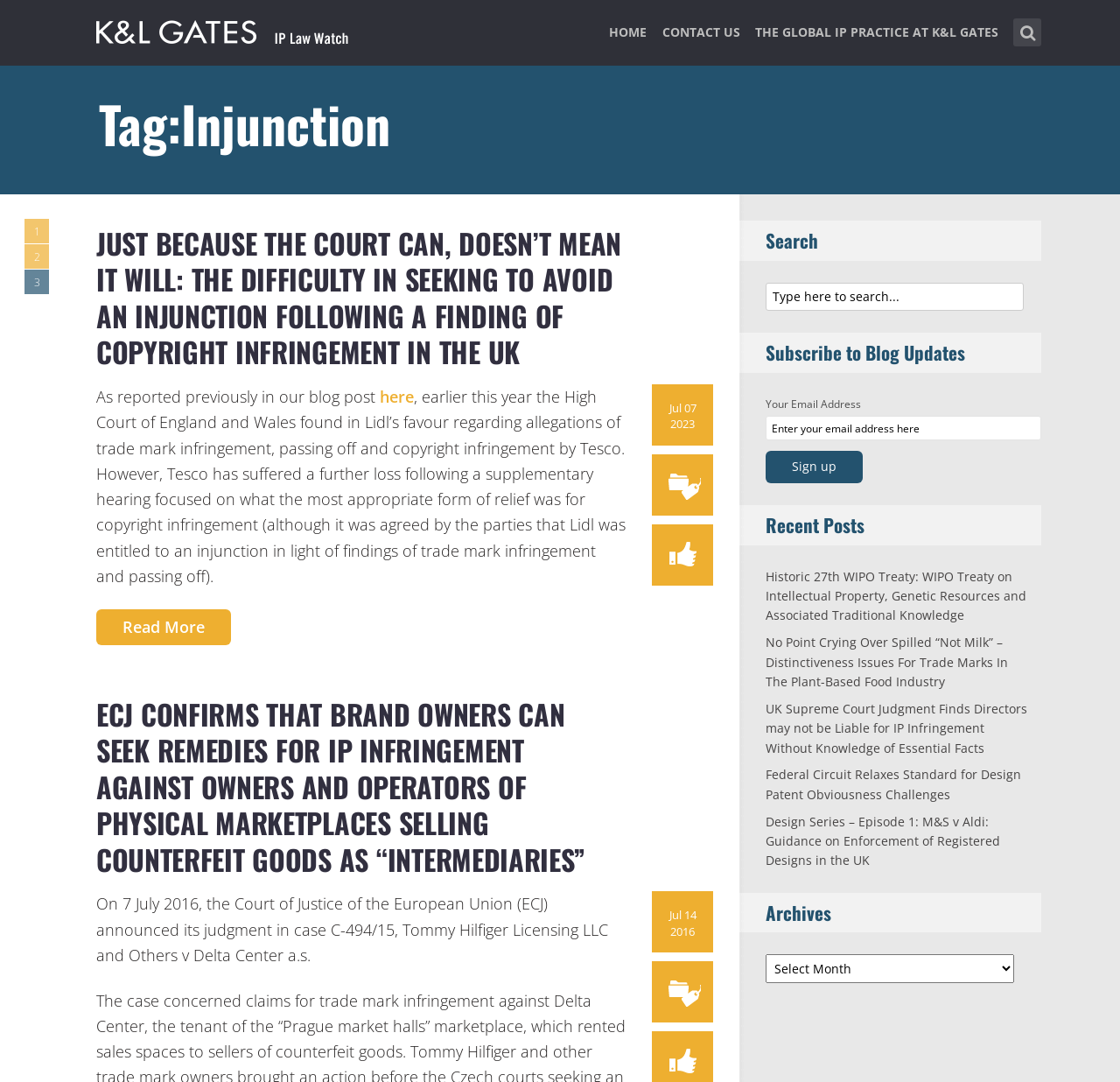Pinpoint the bounding box coordinates of the clickable element needed to complete the instruction: "Read more about the difficulty in seeking to avoid an injunction following a finding of copyright infringement in the UK". The coordinates should be provided as four float numbers between 0 and 1: [left, top, right, bottom].

[0.086, 0.563, 0.206, 0.596]